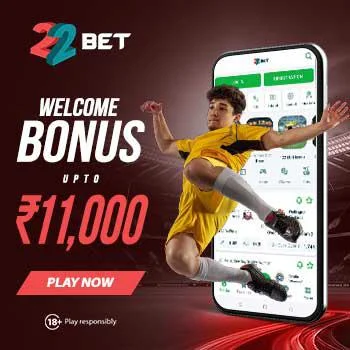What is the maximum welcome bonus amount?
Please analyze the image and answer the question with as much detail as possible.

The advertisement prominently features a 'WELCOME BONUS' of up to ₹11,000, which is a significant incentive for new users to sign up and start betting on the 22Bet platform.